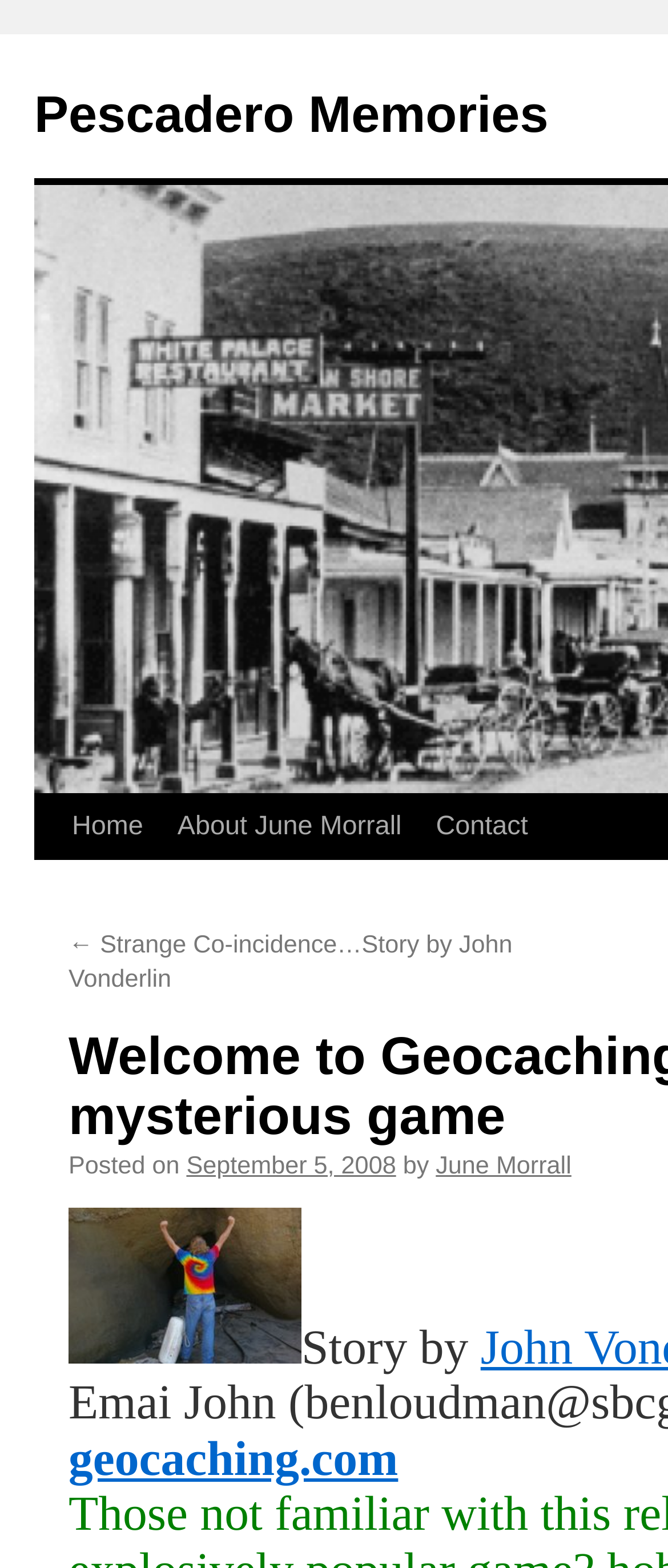Please give a succinct answer using a single word or phrase:
What is the previous story linked to?

Strange Co-incidence…Story by John Vonderlin